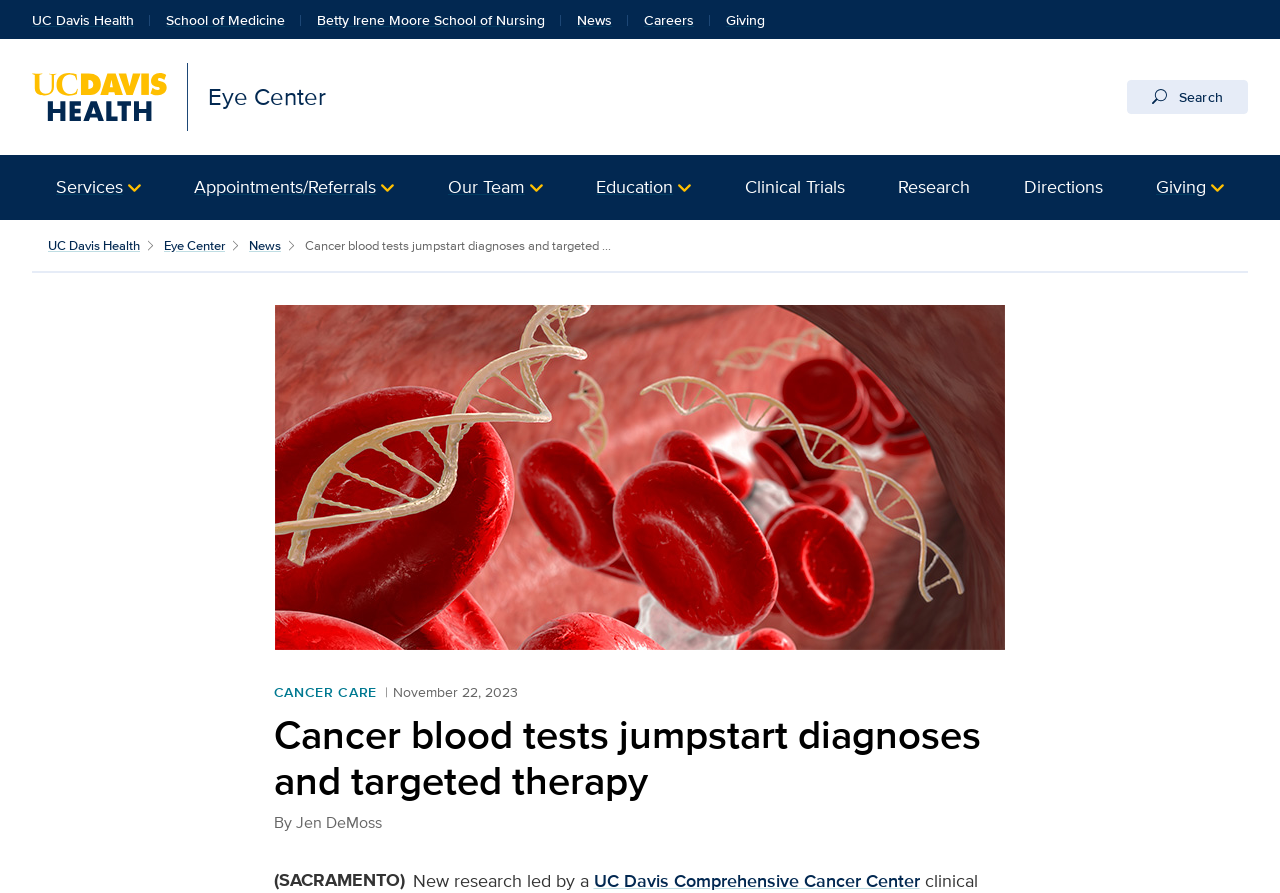Answer this question in one word or a short phrase: What is the topic of the news article?

Cancer blood tests